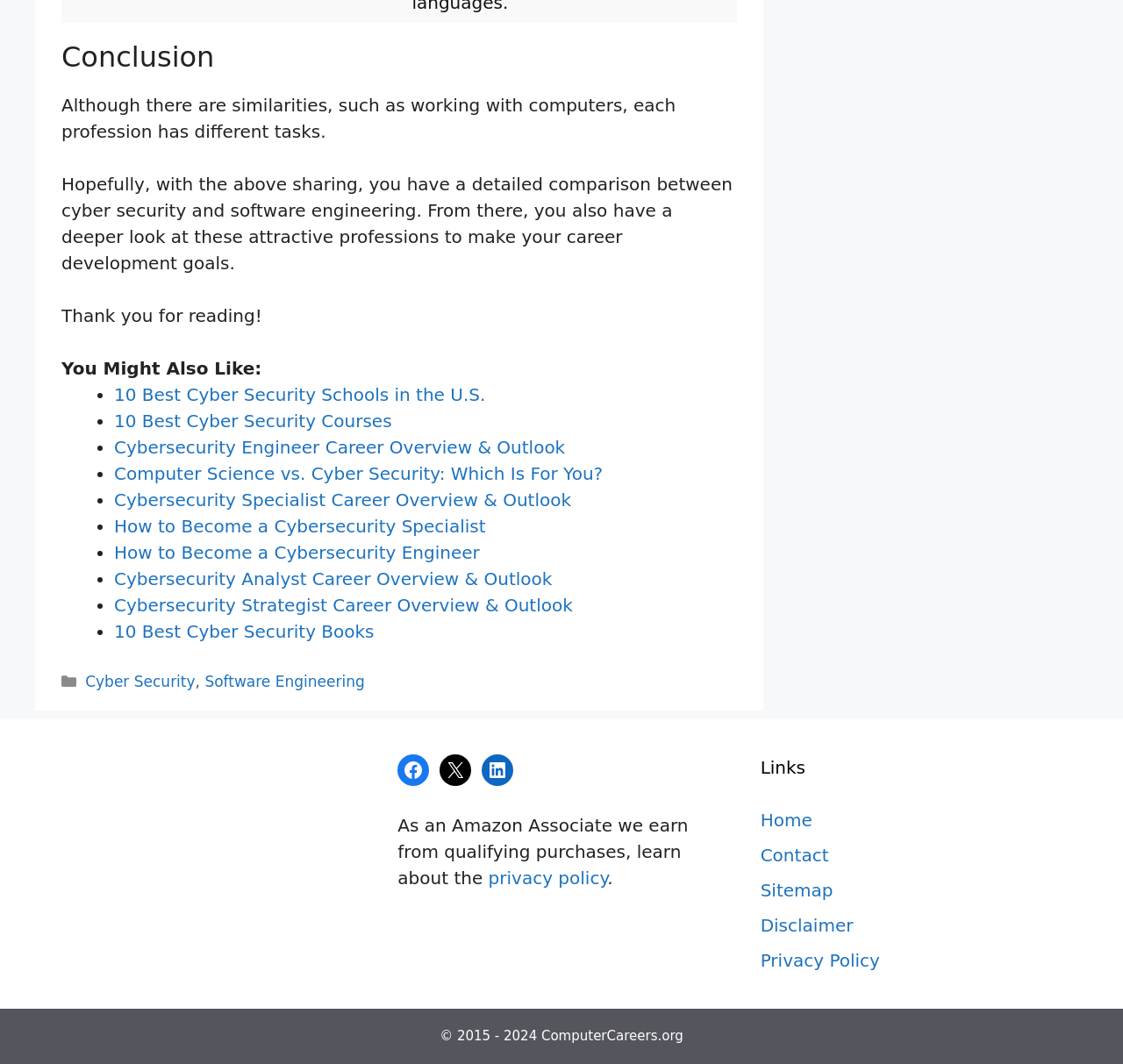Find the bounding box coordinates of the element to click in order to complete the given instruction: "Click on '10 Best Cyber Security Schools in the U.S.' link."

[0.102, 0.361, 0.432, 0.381]